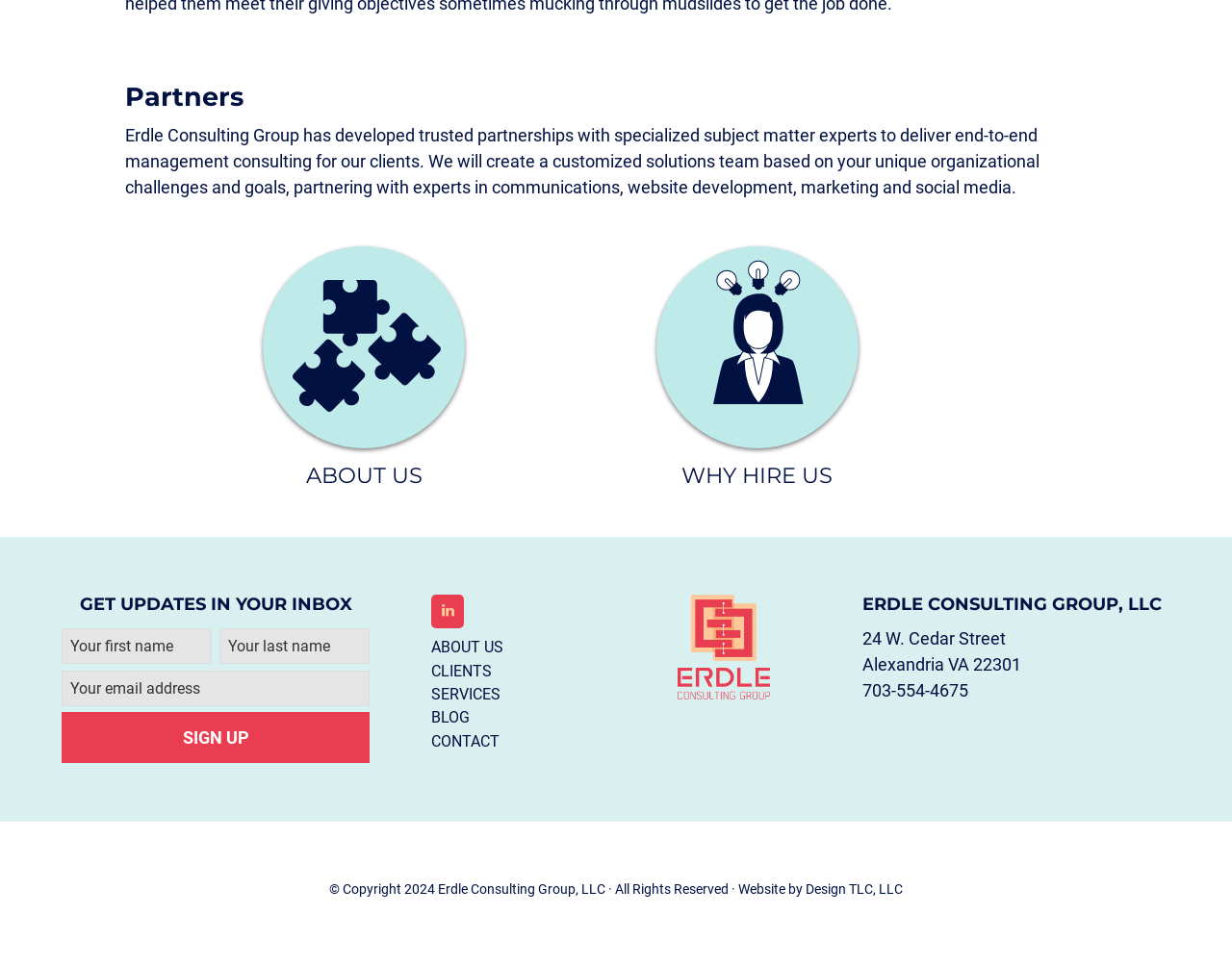Refer to the image and provide an in-depth answer to the question: 
How many links are there in the footer section?

There are six links in the footer section, which are 'LinkedIn', 'ABOUT US', 'CLIENTS', 'SERVICES', 'BLOG', and 'CONTACT', located below the Erdle Logo.